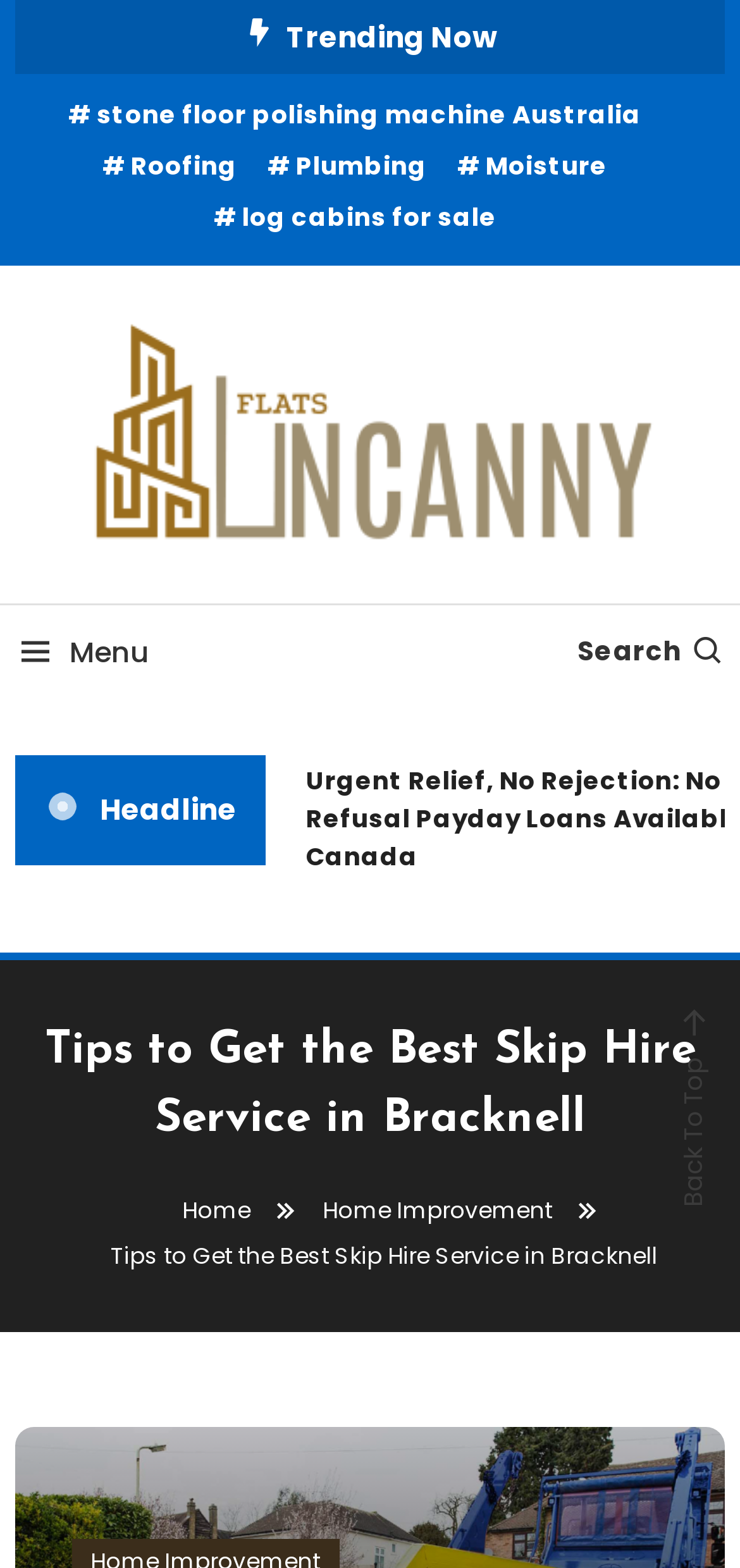Please determine the bounding box coordinates of the area that needs to be clicked to complete this task: 'Go back to top'. The coordinates must be four float numbers between 0 and 1, formatted as [left, top, right, bottom].

[0.913, 0.674, 0.962, 0.77]